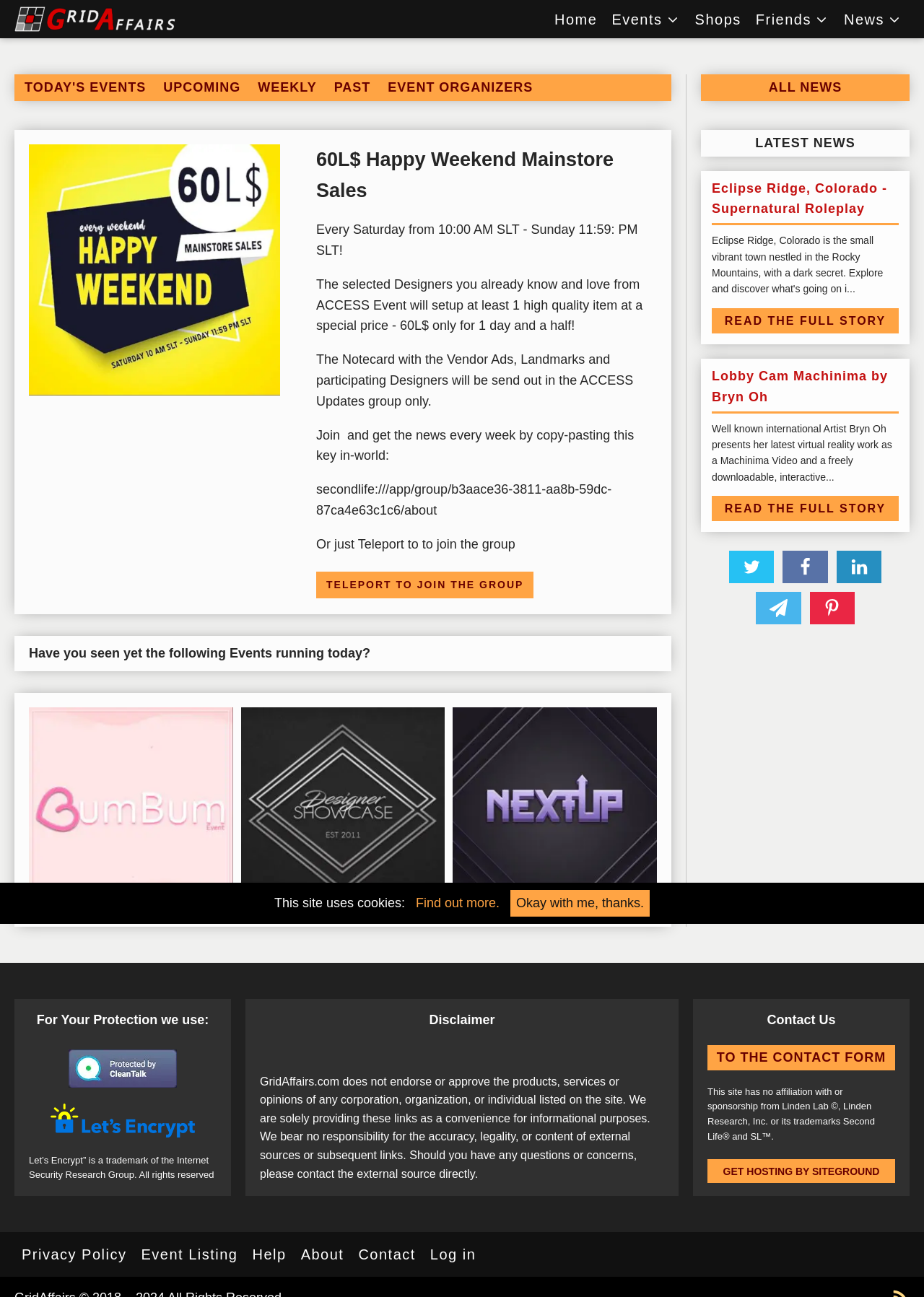Calculate the bounding box coordinates of the UI element given the description: "All News".

[0.759, 0.057, 0.984, 0.078]